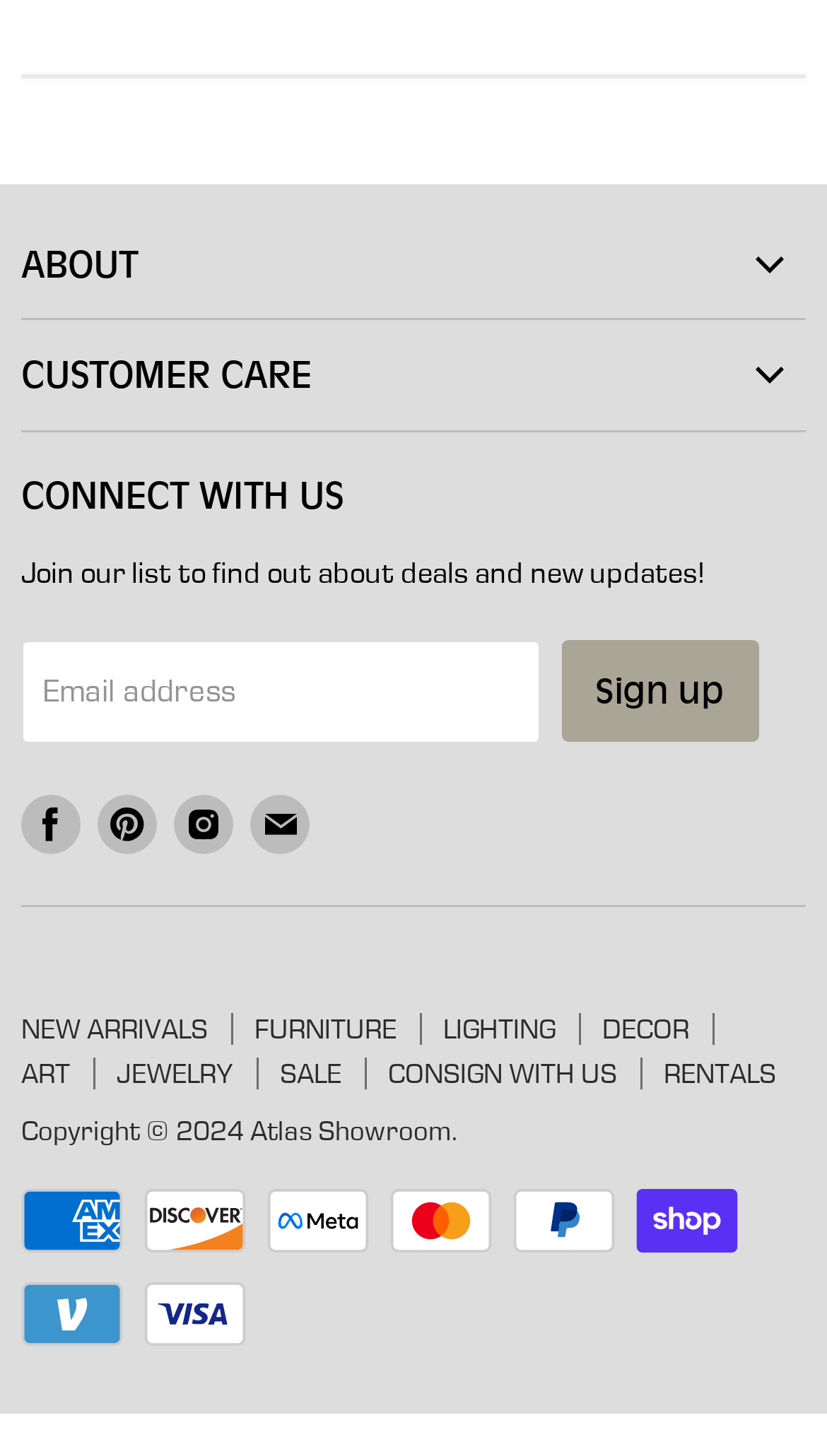Can you pinpoint the bounding box coordinates for the clickable element required for this instruction: "Sign up for the newsletter"? The coordinates should be four float numbers between 0 and 1, i.e., [left, top, right, bottom].

[0.678, 0.439, 0.917, 0.509]